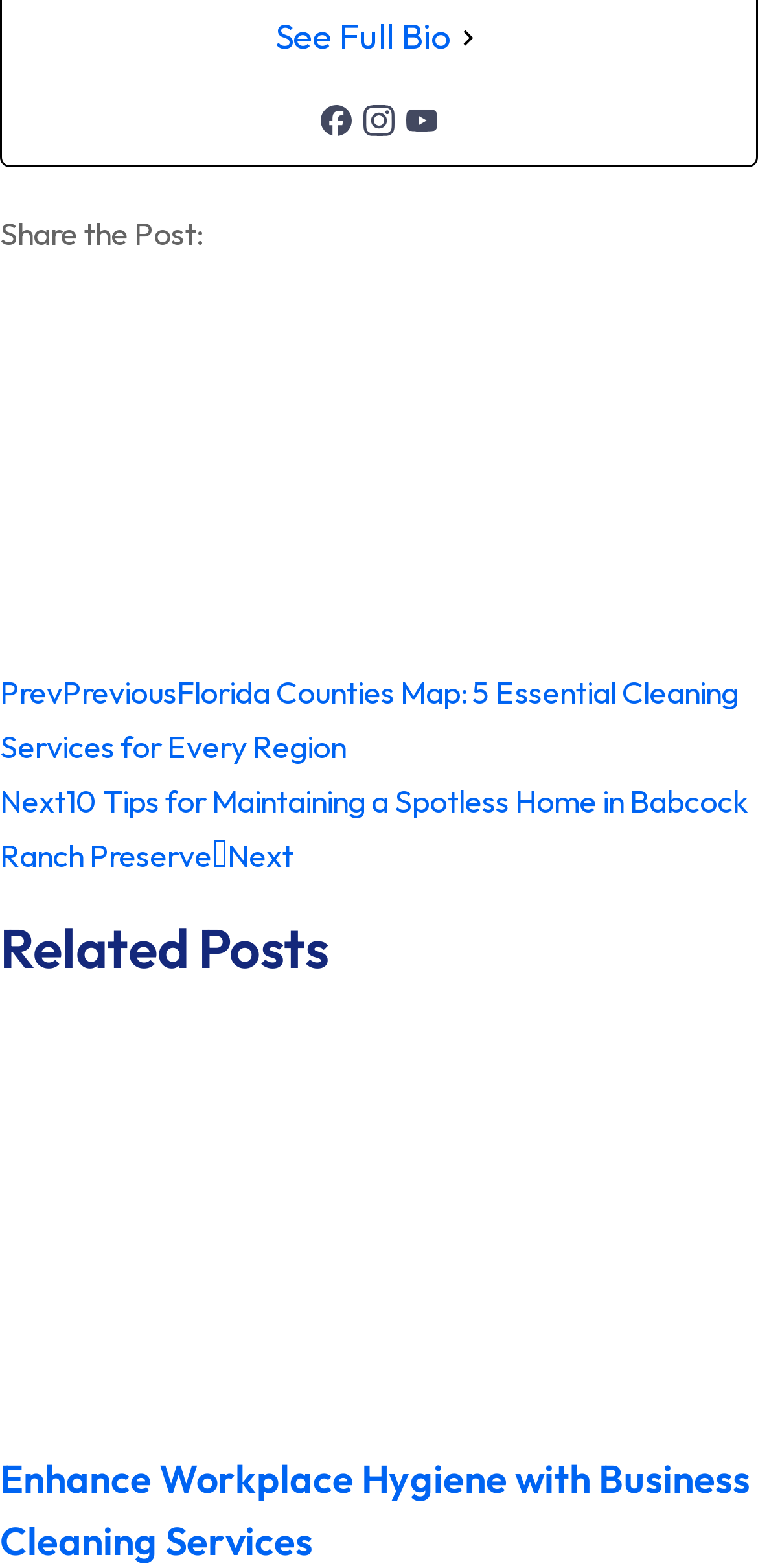Answer the question with a single word or phrase: 
How many related posts are there?

1